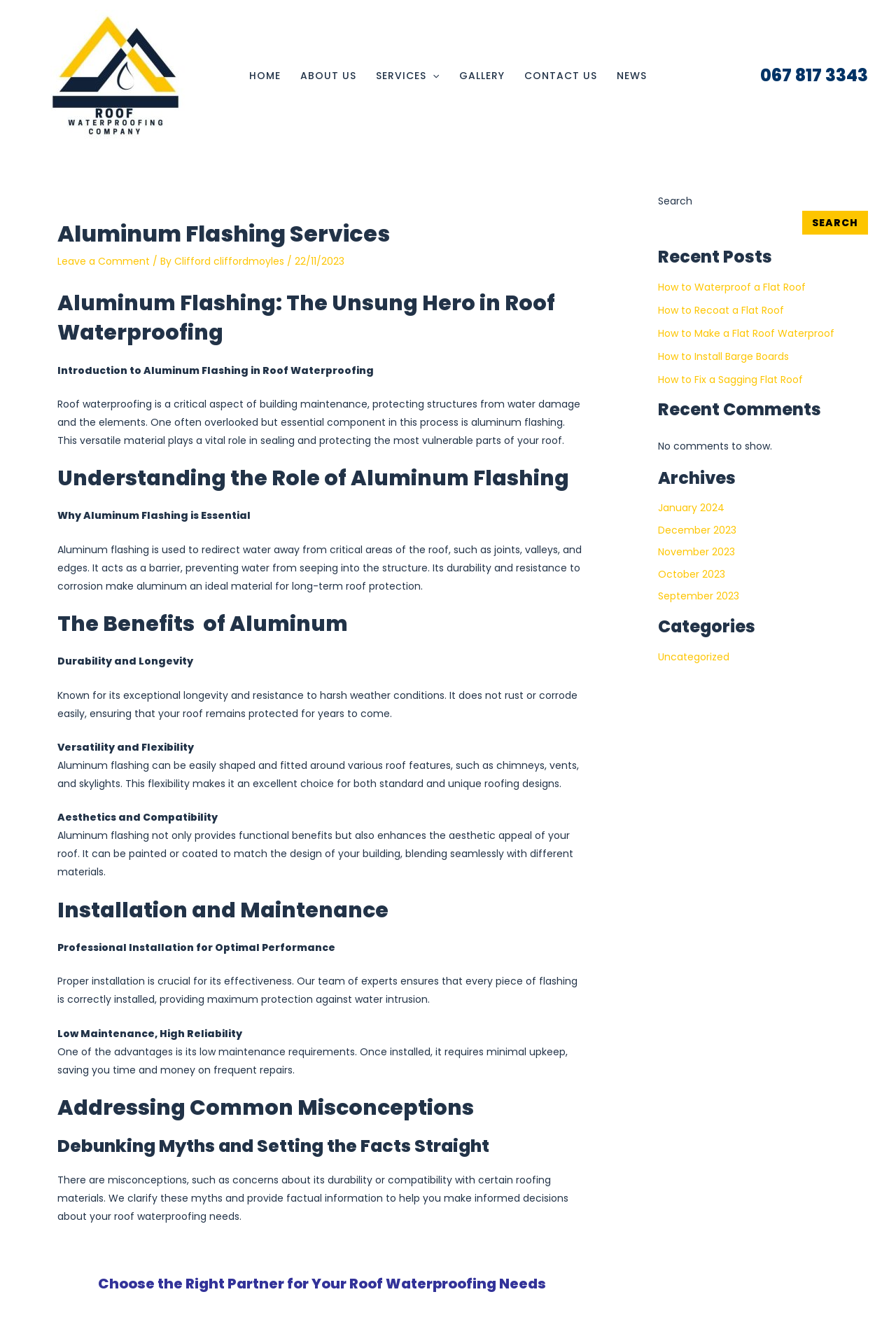Please locate the bounding box coordinates of the element that should be clicked to complete the given instruction: "Read the ABOUT US page".

[0.324, 0.036, 0.409, 0.078]